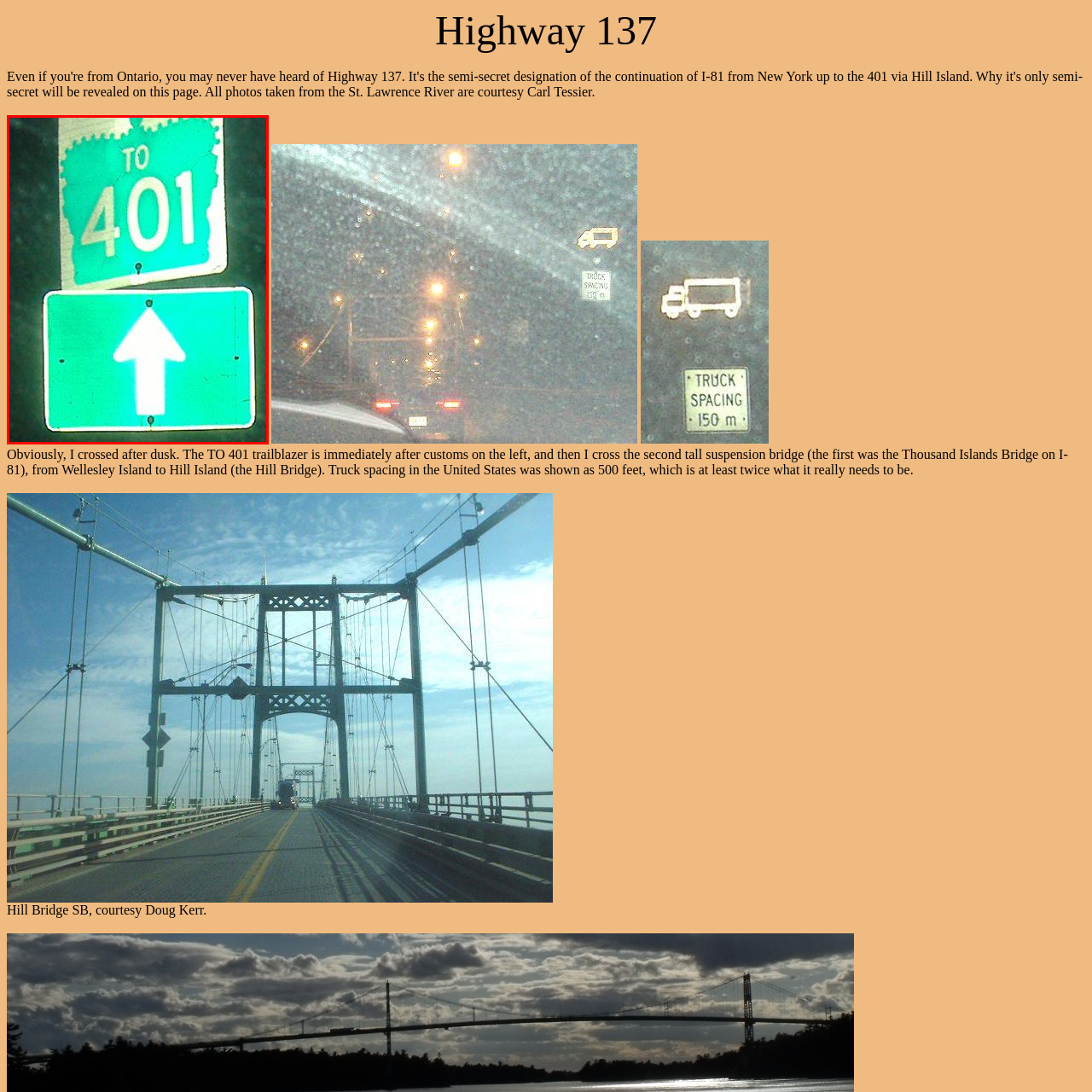Explain in detail what is depicted in the image within the red-bordered box.

The image captures a highway sign indicating the route to Highway 401. The sign features a distinctive crown-like symbol at the top, accompanied by the text "TO 401" in bold white letters against a green background. Below it, another sign directs traffic with a large arrow pointing upwards, suggesting that drivers should continue straight ahead to reach Highway 401. This setup is commonly found in road signage, helping motorists navigate efficiently towards major highways. The overall color scheme and design reflect standard highway signage conventions, ensuring visibility and clarity for travelers.